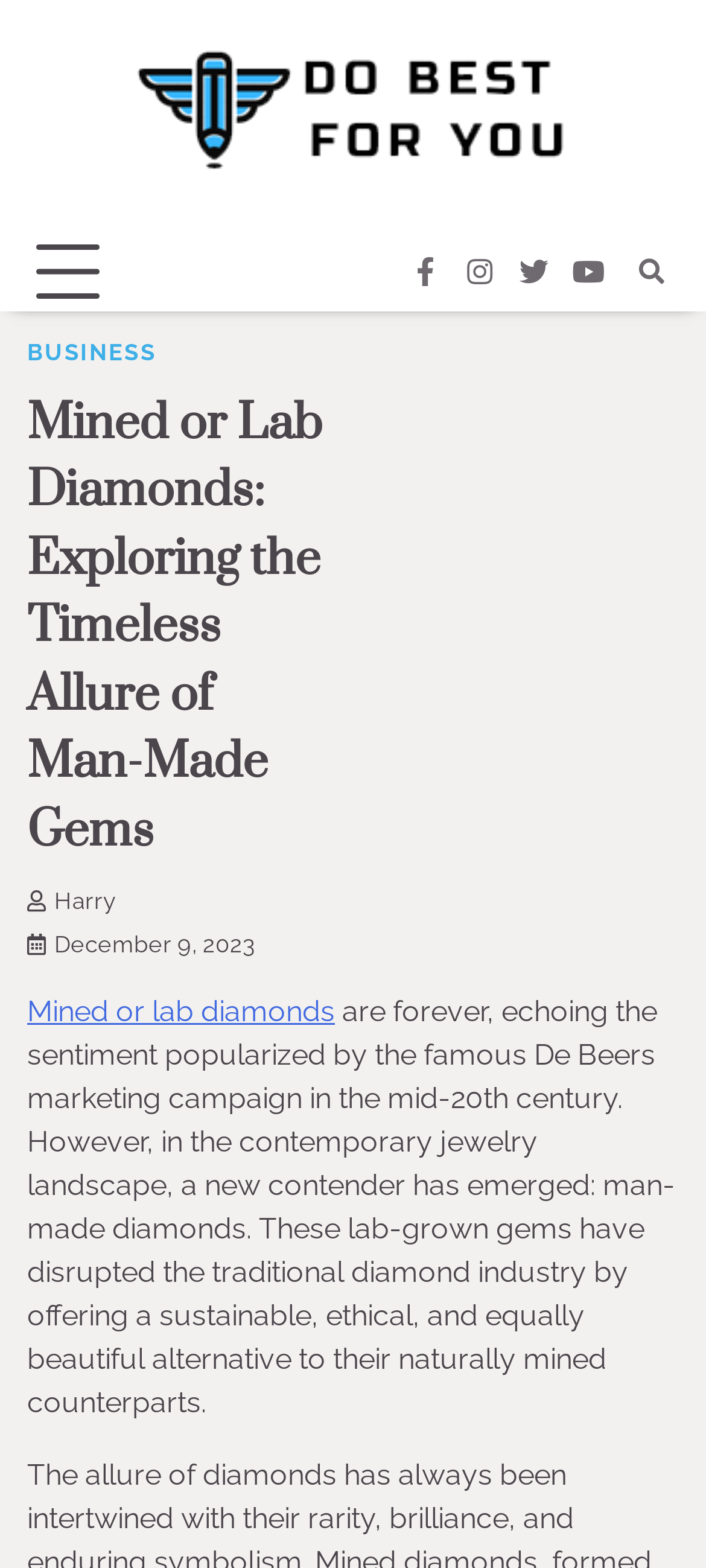Reply to the question with a single word or phrase:
What is the topic of the article?

Mined or lab diamonds